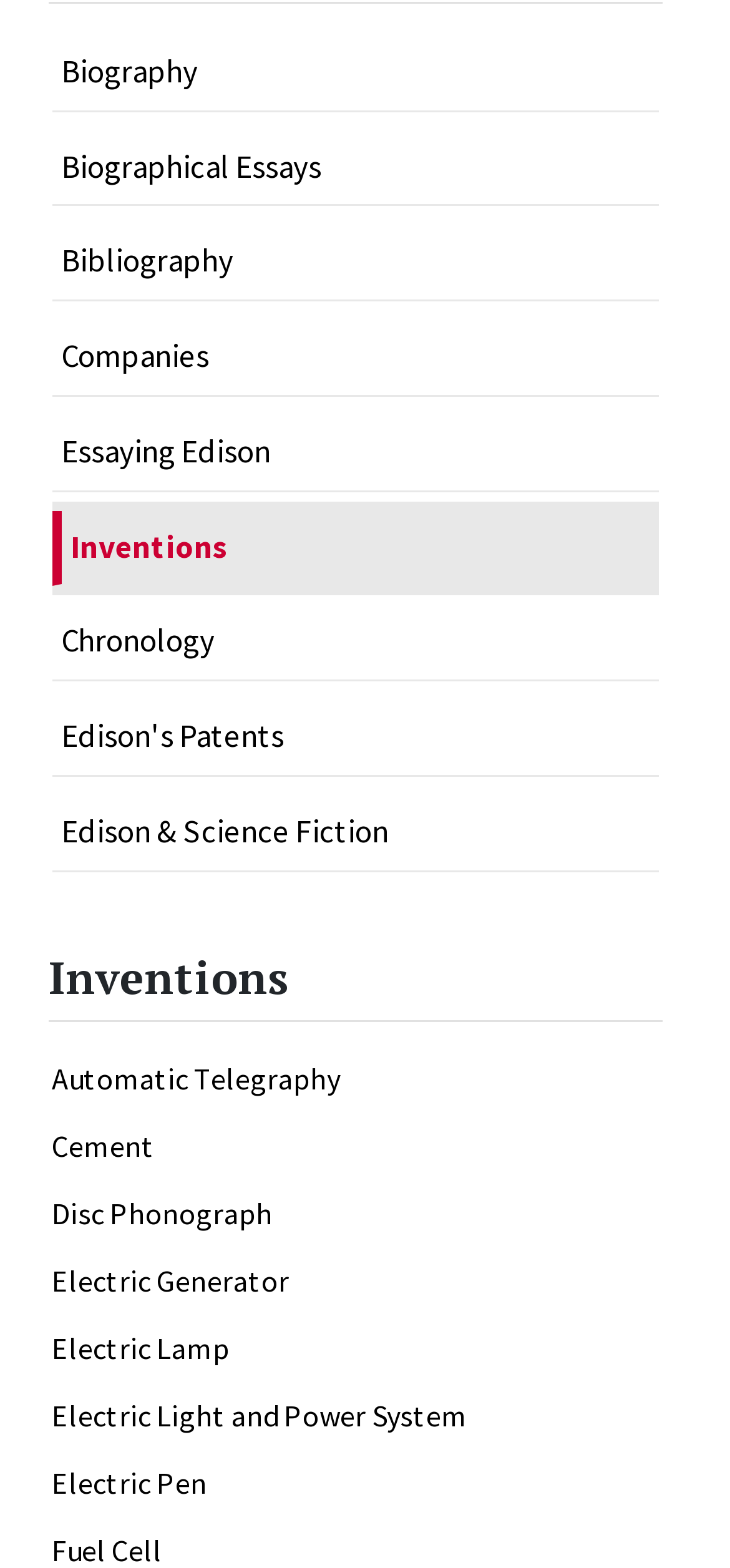Based on the image, please respond to the question with as much detail as possible:
How many sections are there on the webpage?

I counted the number of distinct sections on the webpage, including 'Biography', 'Biographical Essays', 'Bibliography', 'Companies', 'Essaying Edison', 'Inventions', and 'Edison's Patents', and found 7 sections in total.